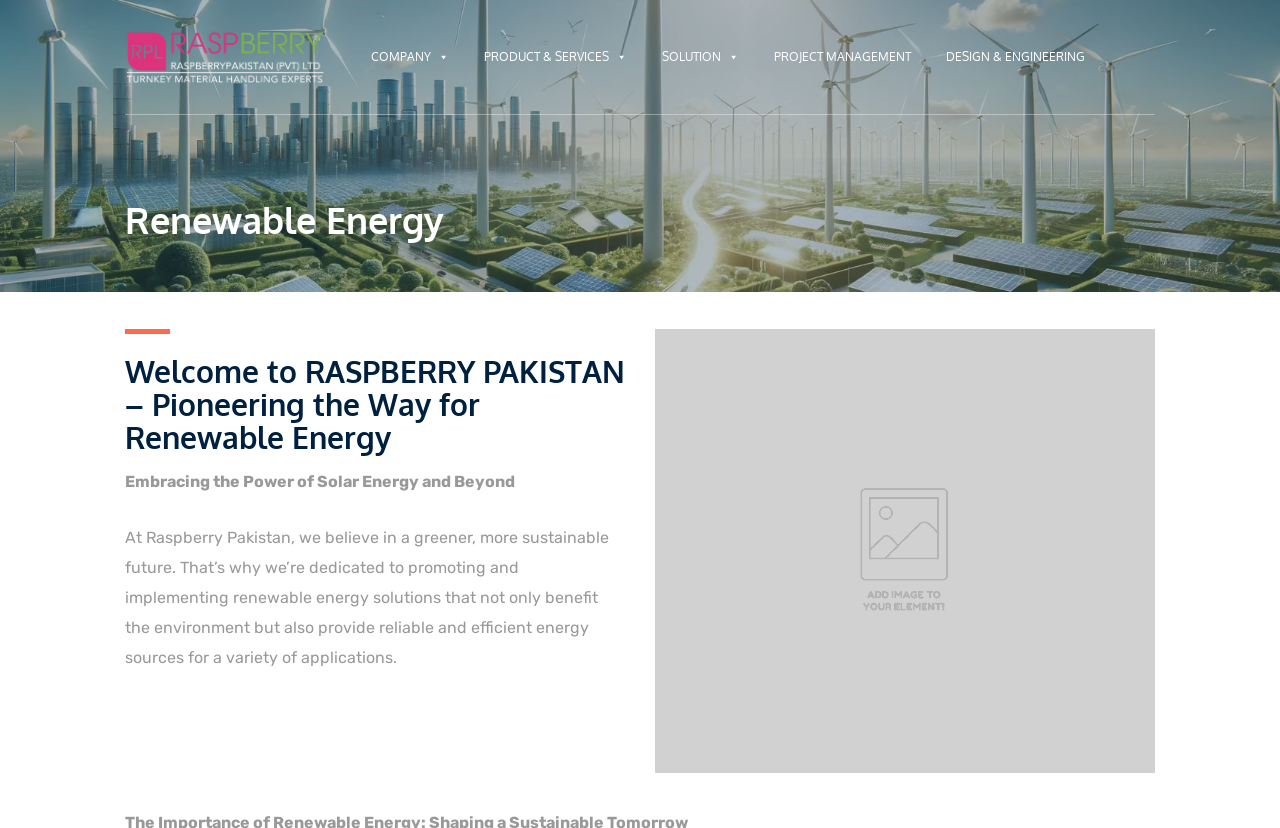Please provide a detailed answer to the question below based on the screenshot: 
What type of energy is emphasized?

The emphasis on solar energy can be inferred from the text 'Embracing the Power of Solar Energy and Beyond' which suggests that solar energy is a key focus area for the company.